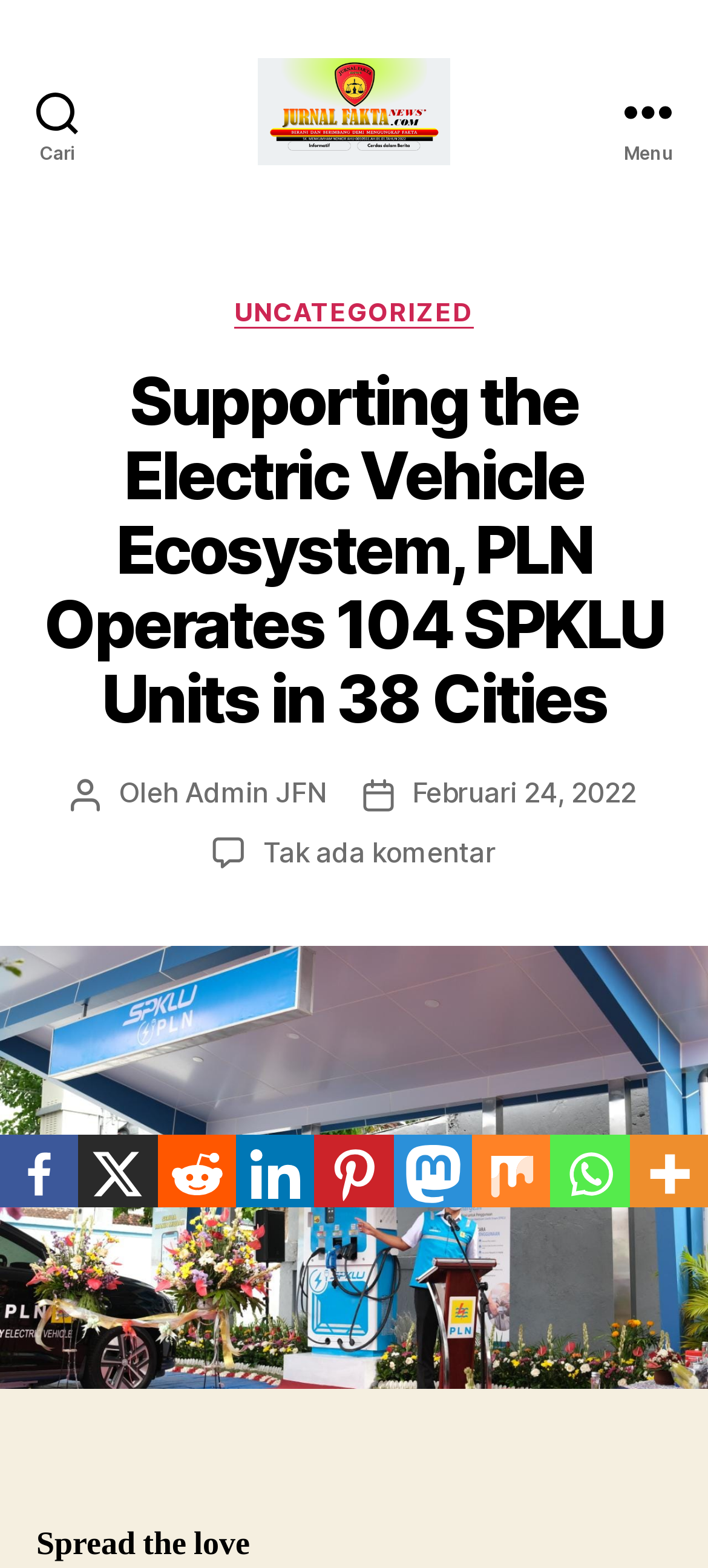Can you find and generate the webpage's heading?

Supporting the Electric Vehicle Ecosystem, PLN Operates 104 SPKLU Units in 38 Cities